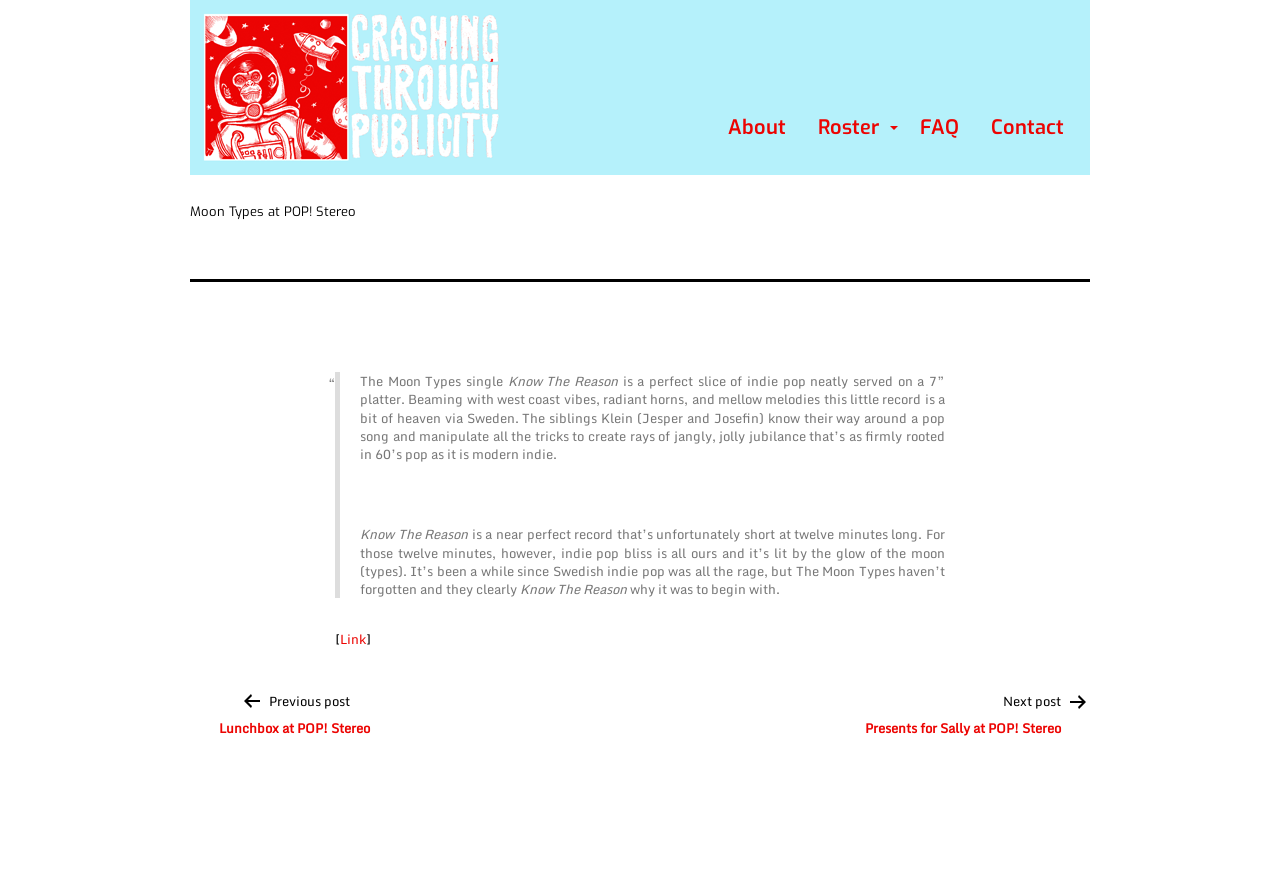Locate the bounding box of the UI element with the following description: "Share via Email".

None